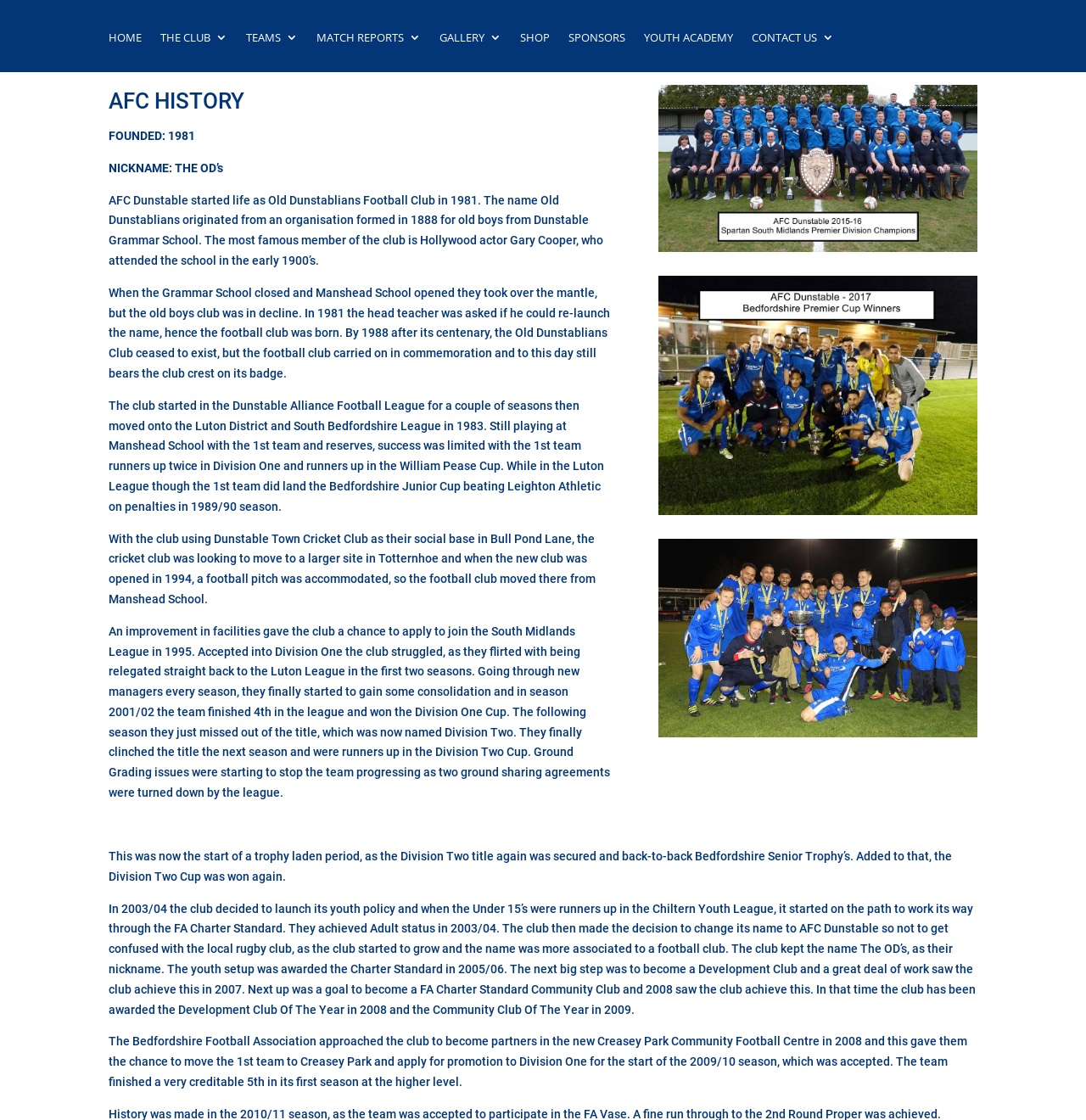Pinpoint the bounding box coordinates of the clickable area needed to execute the instruction: "Learn about the club's history". The coordinates should be specified as four float numbers between 0 and 1, i.e., [left, top, right, bottom].

[0.1, 0.115, 0.18, 0.127]